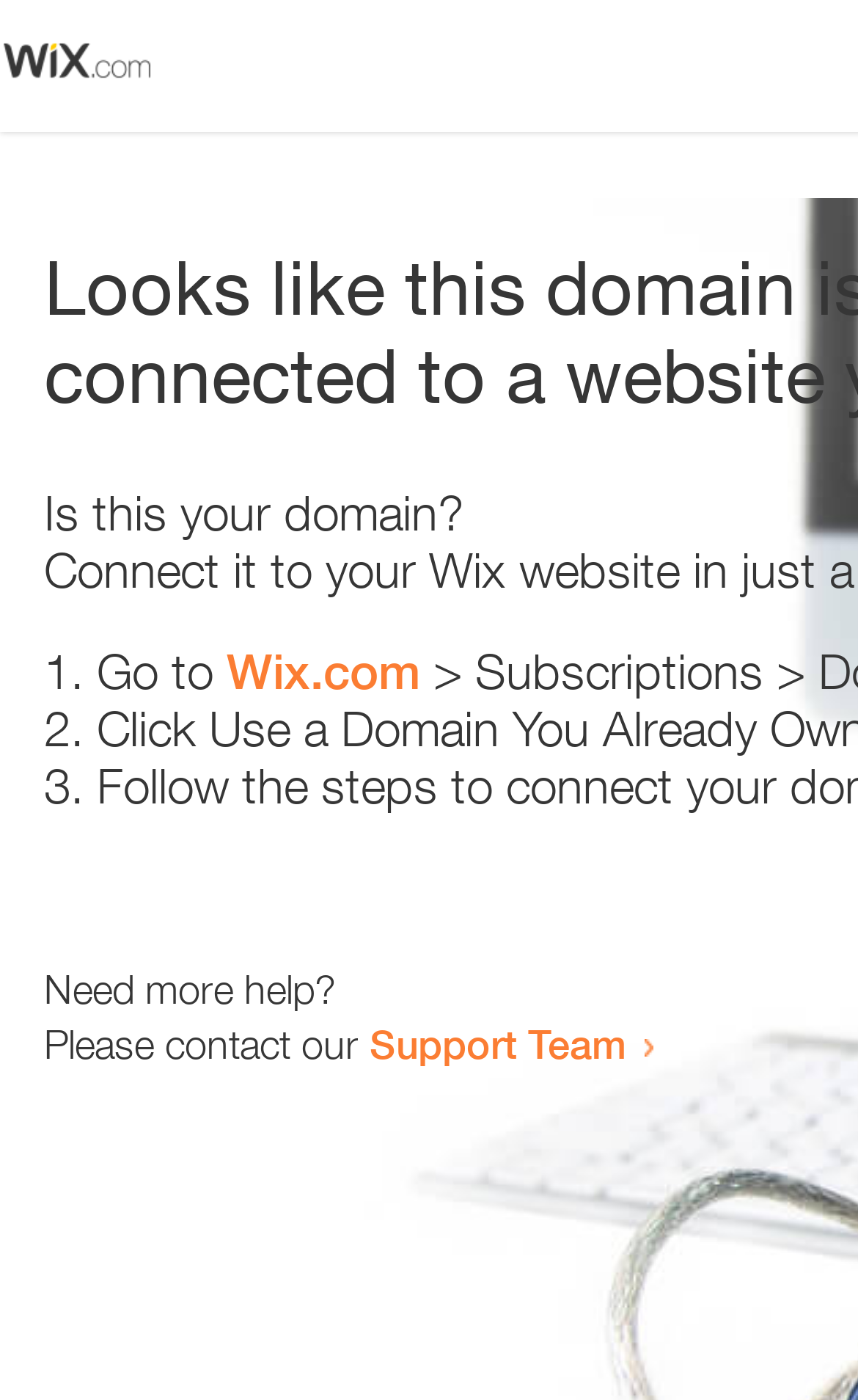Bounding box coordinates are given in the format (top-left x, top-left y, bottom-right x, bottom-right y). All values should be floating point numbers between 0 and 1. Provide the bounding box coordinate for the UI element described as: Wix.com

[0.264, 0.459, 0.49, 0.5]